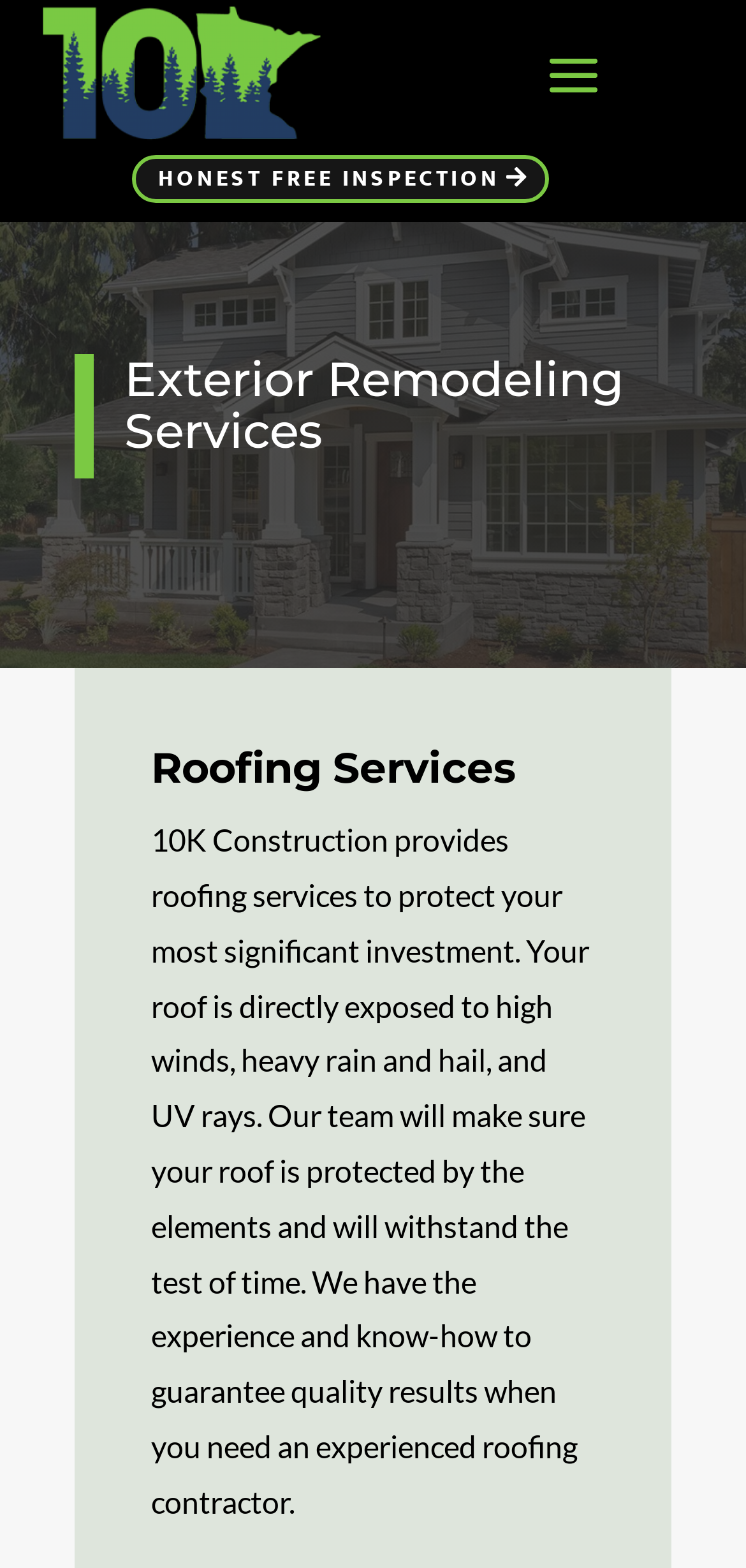Can you find and provide the title of the webpage?

Exterior Remodeling Services